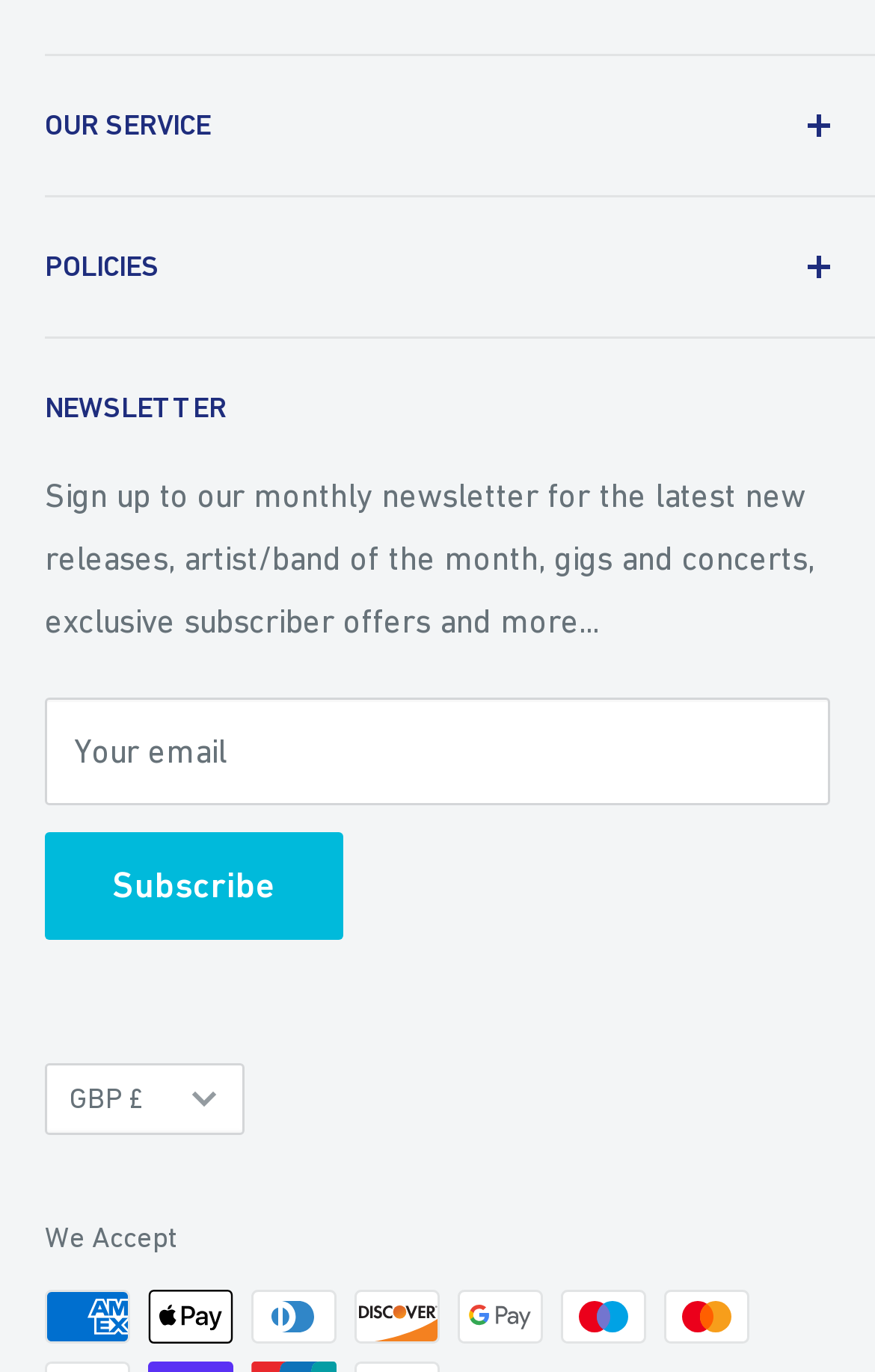Locate the bounding box coordinates of the element that should be clicked to execute the following instruction: "Search the catalogue".

[0.051, 0.13, 0.897, 0.18]